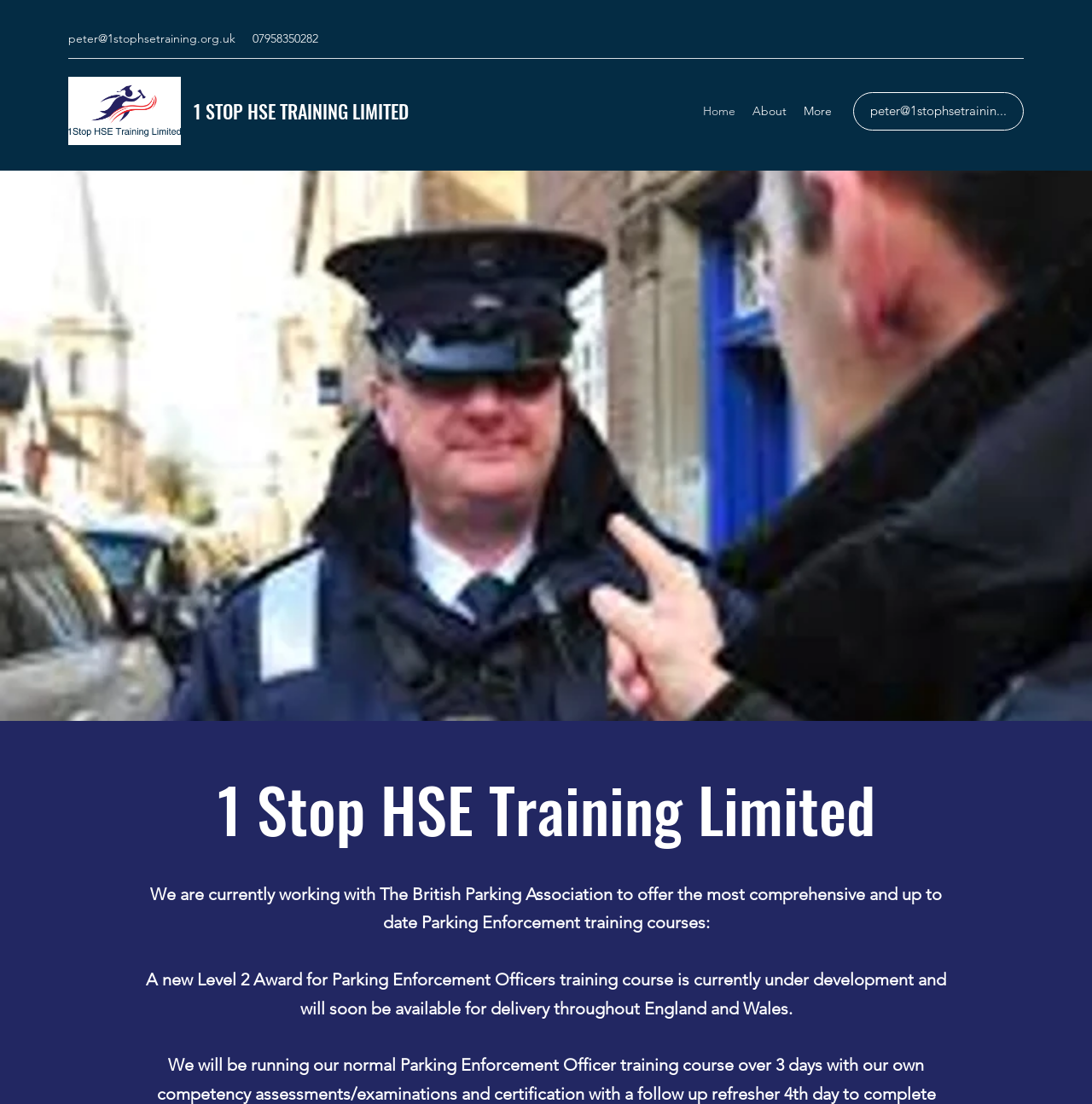What is the company name of Peter Maher?
Please provide a comprehensive answer based on the information in the image.

I found the company name by looking at the StaticText element with the text '1 STOP HSE TRAINING LIMITED' located at [0.177, 0.088, 0.374, 0.113].